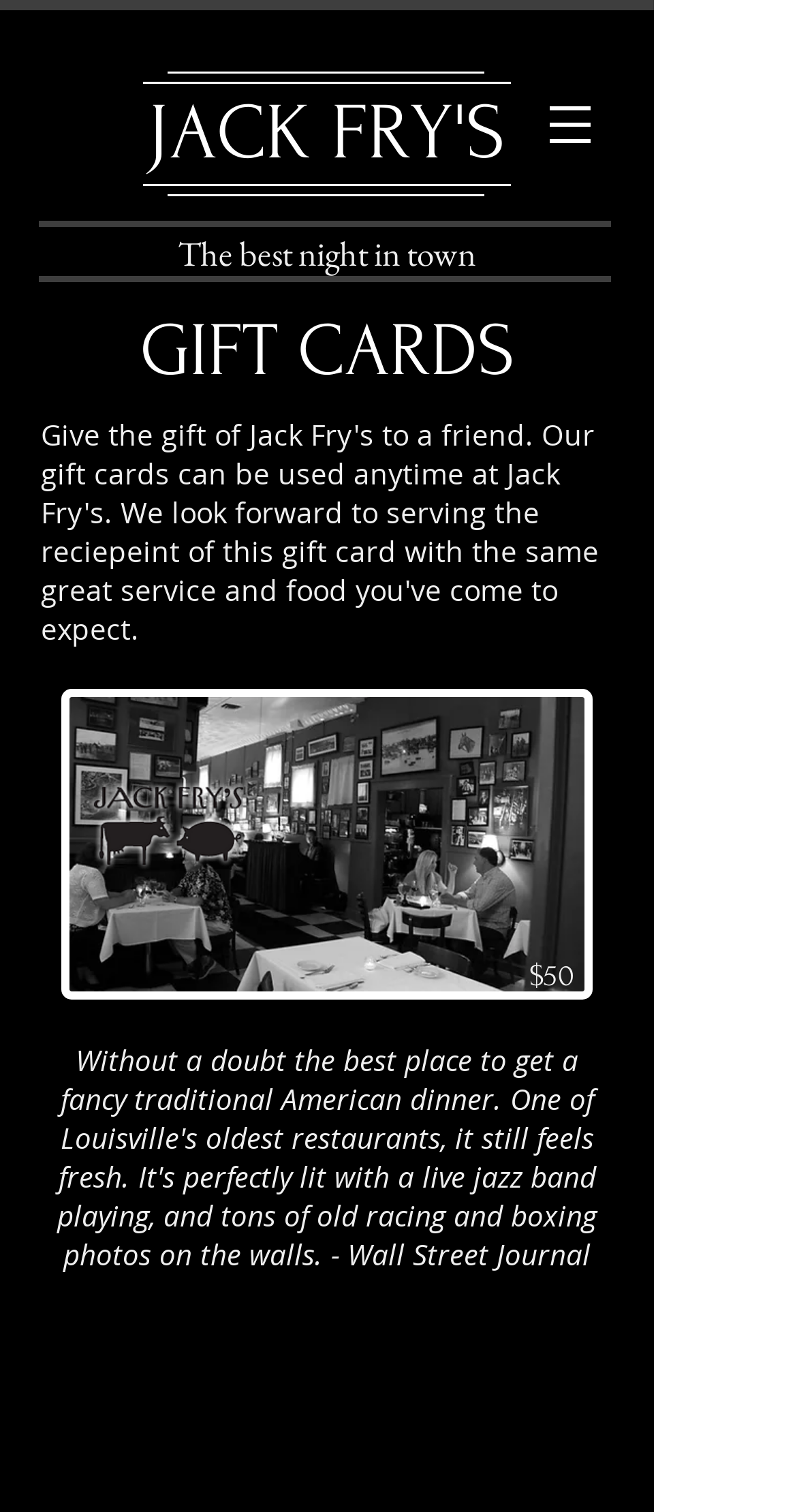What is the name of the establishment? Using the information from the screenshot, answer with a single word or phrase.

JACK FRY'S